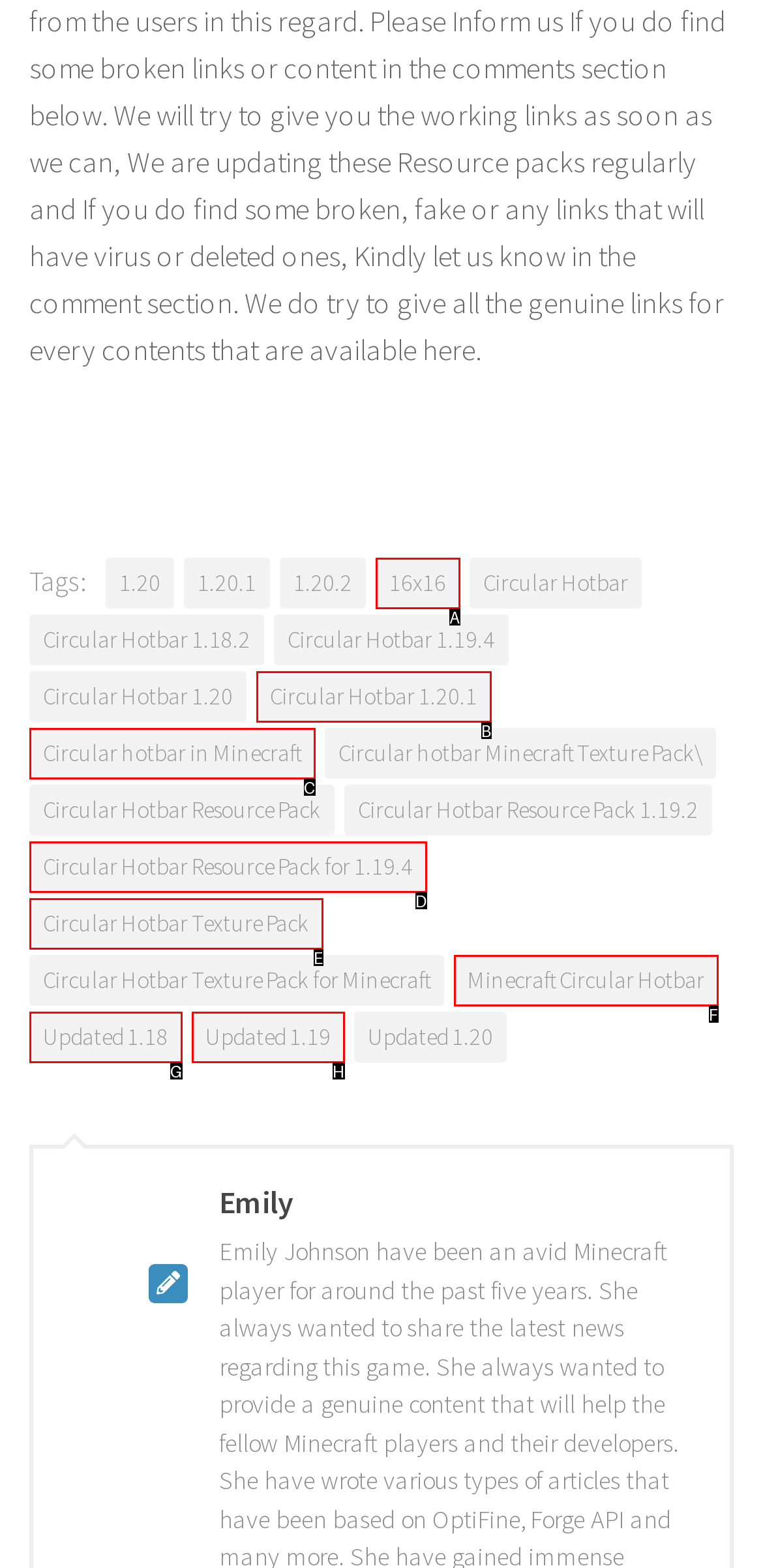Determine the HTML element that best aligns with the description: Circular Hotbar 1.20.1
Answer with the appropriate letter from the listed options.

B